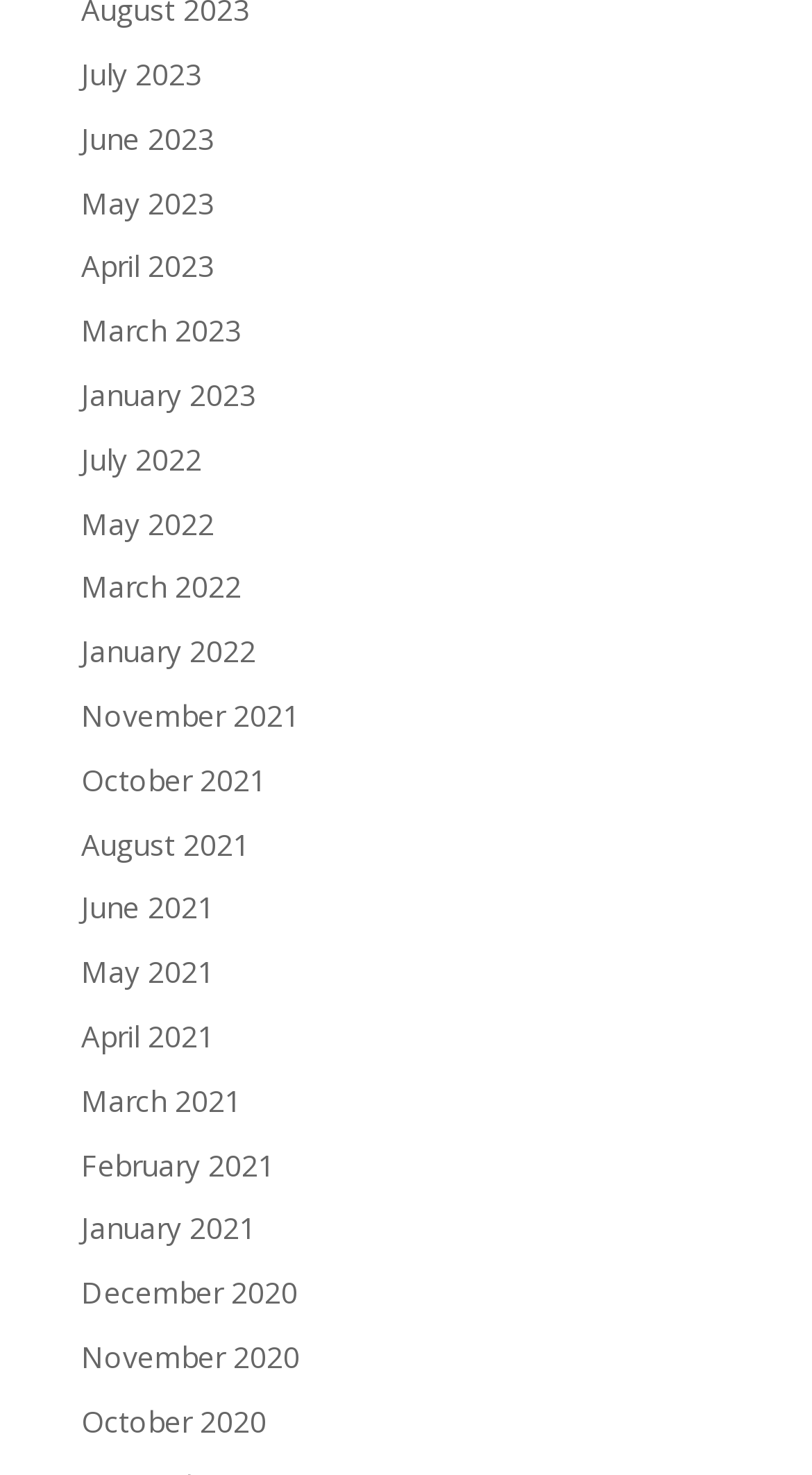How many links are there in total?
Answer with a single word or phrase, using the screenshot for reference.

27